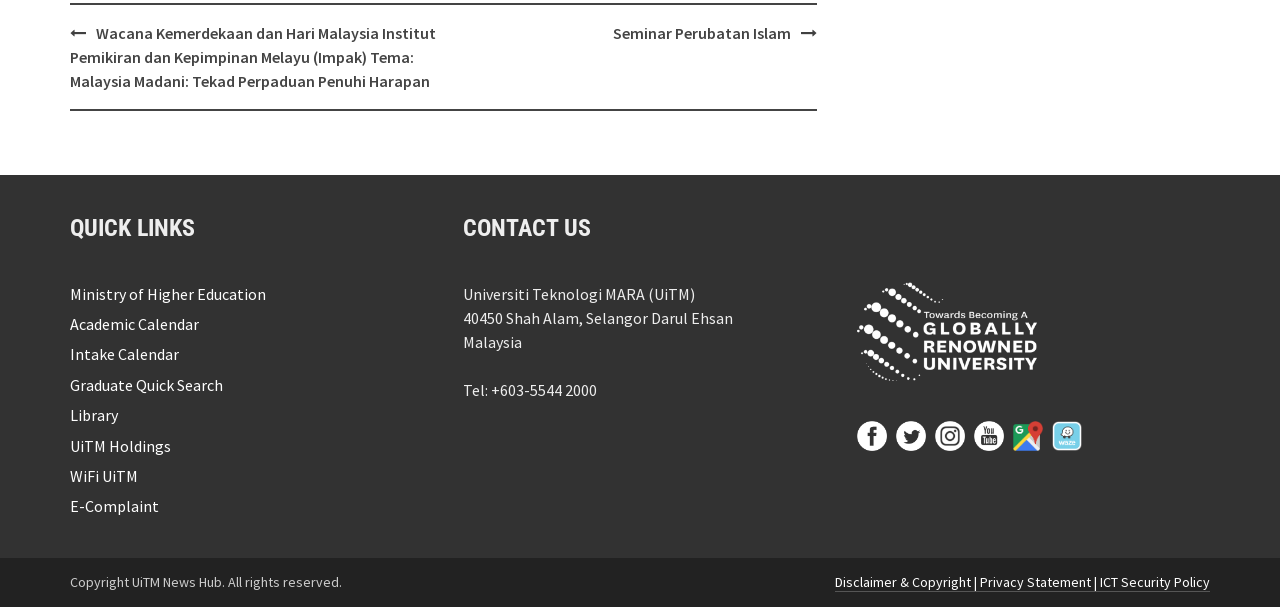Please reply to the following question with a single word or a short phrase:
How many social media links are there?

5